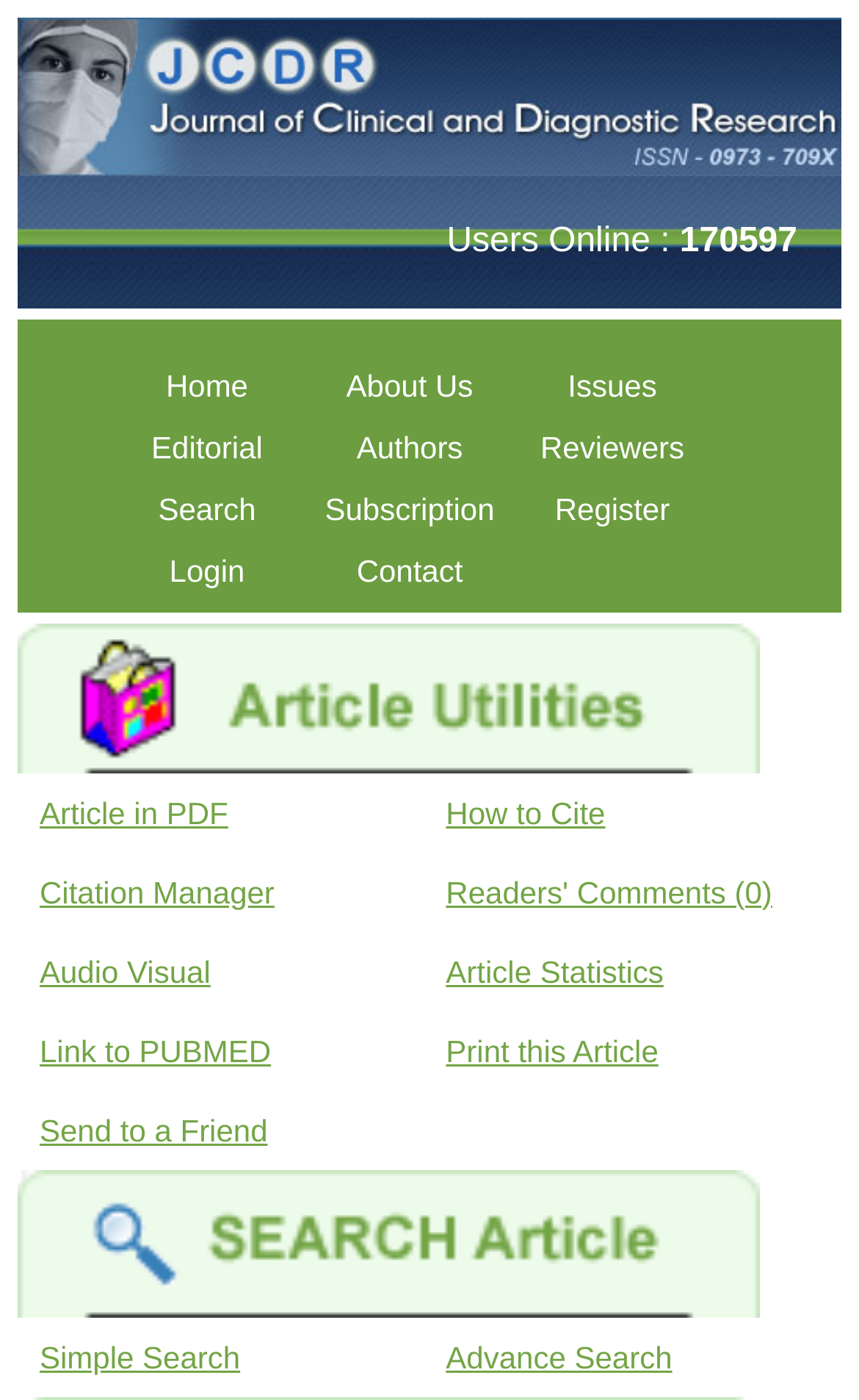Please locate the bounding box coordinates of the element's region that needs to be clicked to follow the instruction: "login to the system". The bounding box coordinates should be provided as four float numbers between 0 and 1, i.e., [left, top, right, bottom].

[0.123, 0.386, 0.359, 0.43]